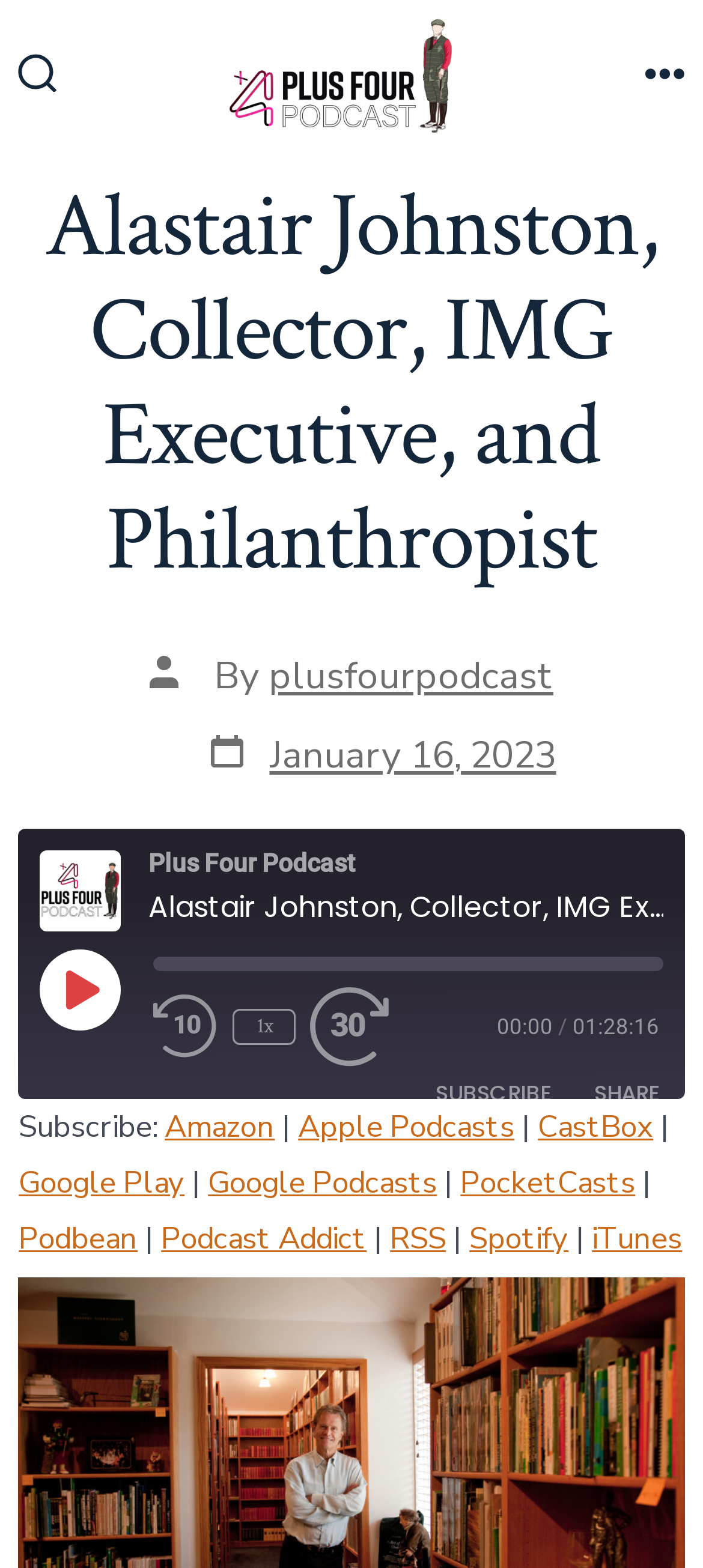Use a single word or phrase to answer the question:
What is the current time of the podcast episode?

00:00